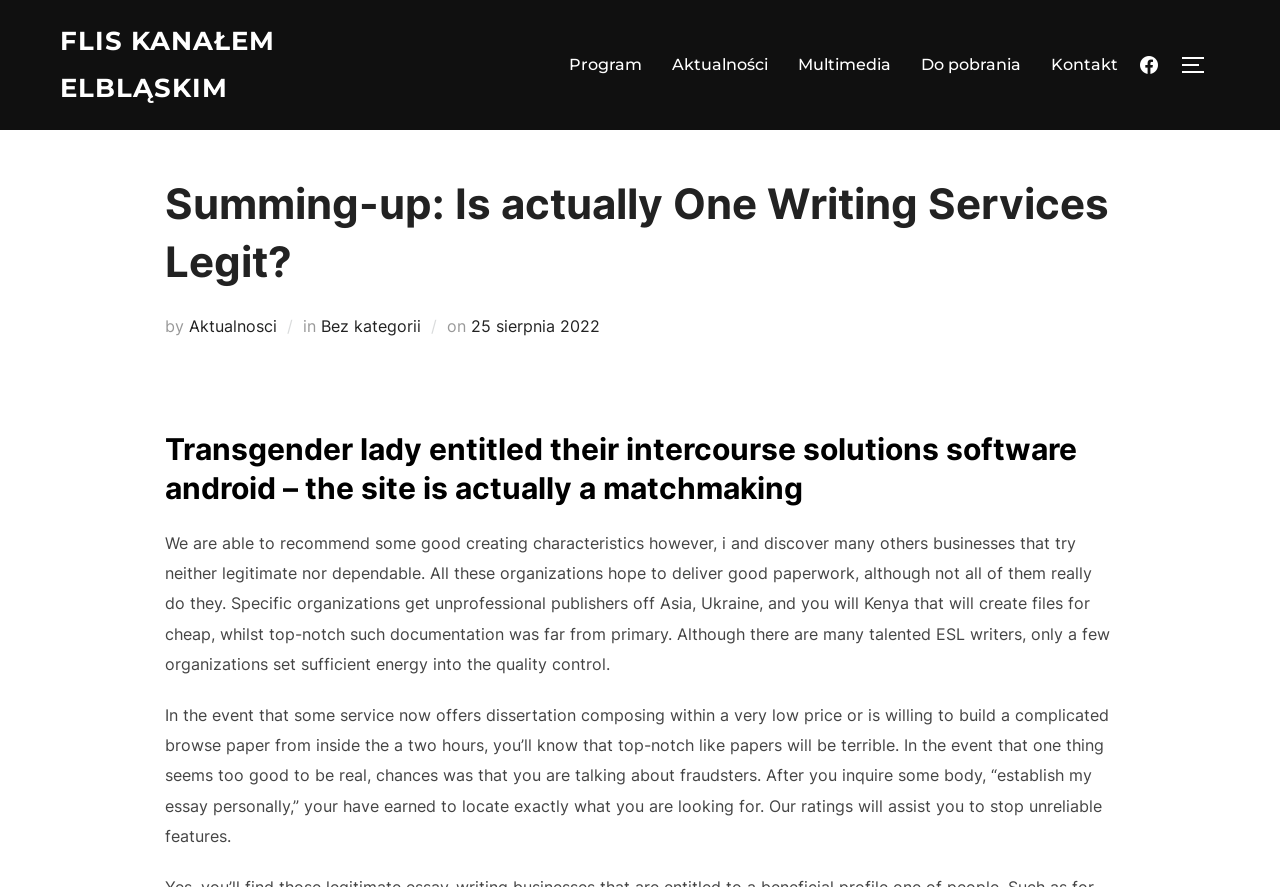How many paragraphs are in the article?
Based on the image, answer the question with a single word or brief phrase.

3